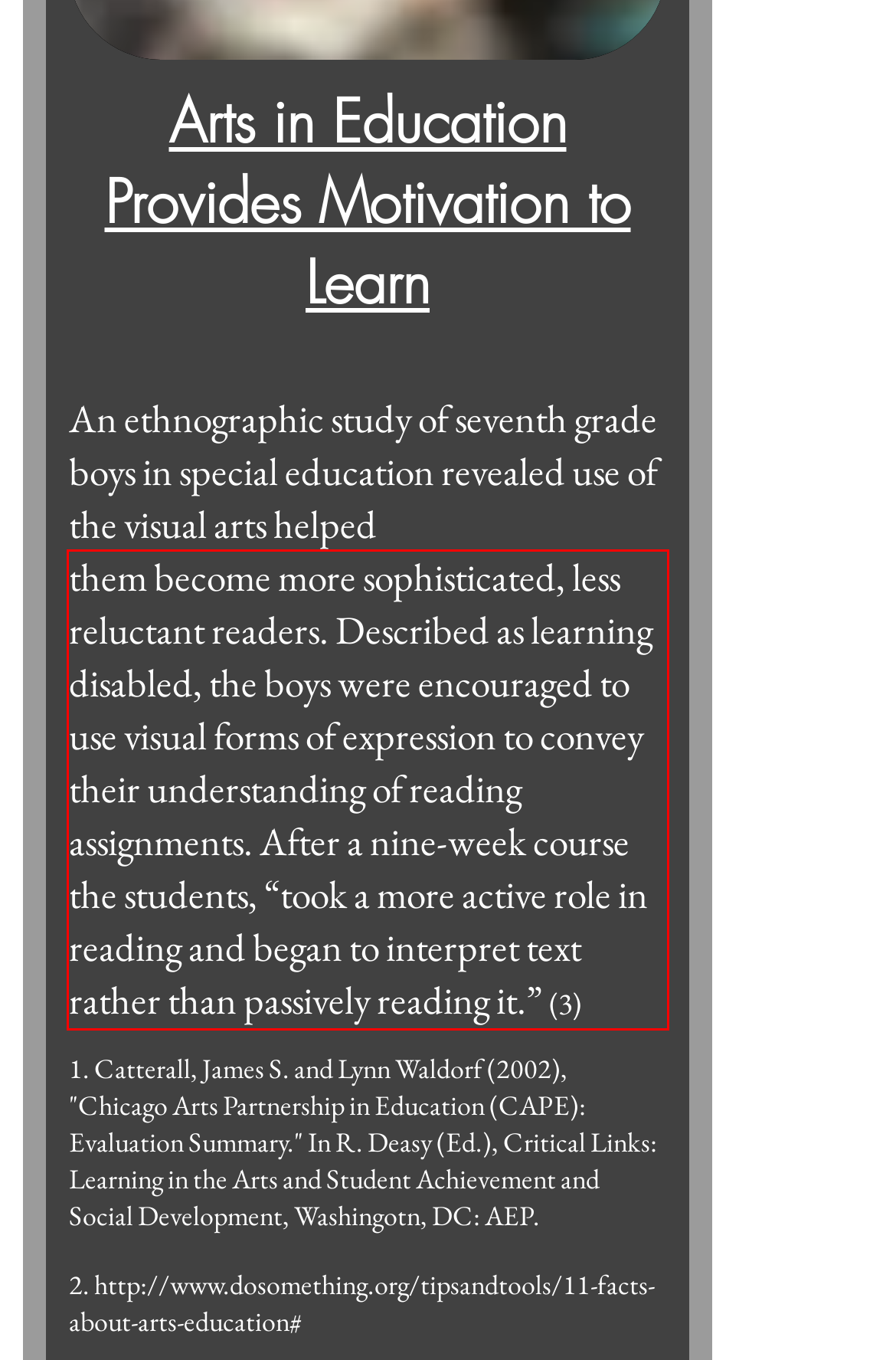Within the provided webpage screenshot, find the red rectangle bounding box and perform OCR to obtain the text content.

them become more sophisticated, less reluctant readers. Described as learning disabled, the boys were encouraged to use visual forms of expression to convey their understanding of reading assignments. After a nine-week course the students, “took a more active role in reading and began to interpret text rather than passively reading it.” (3)